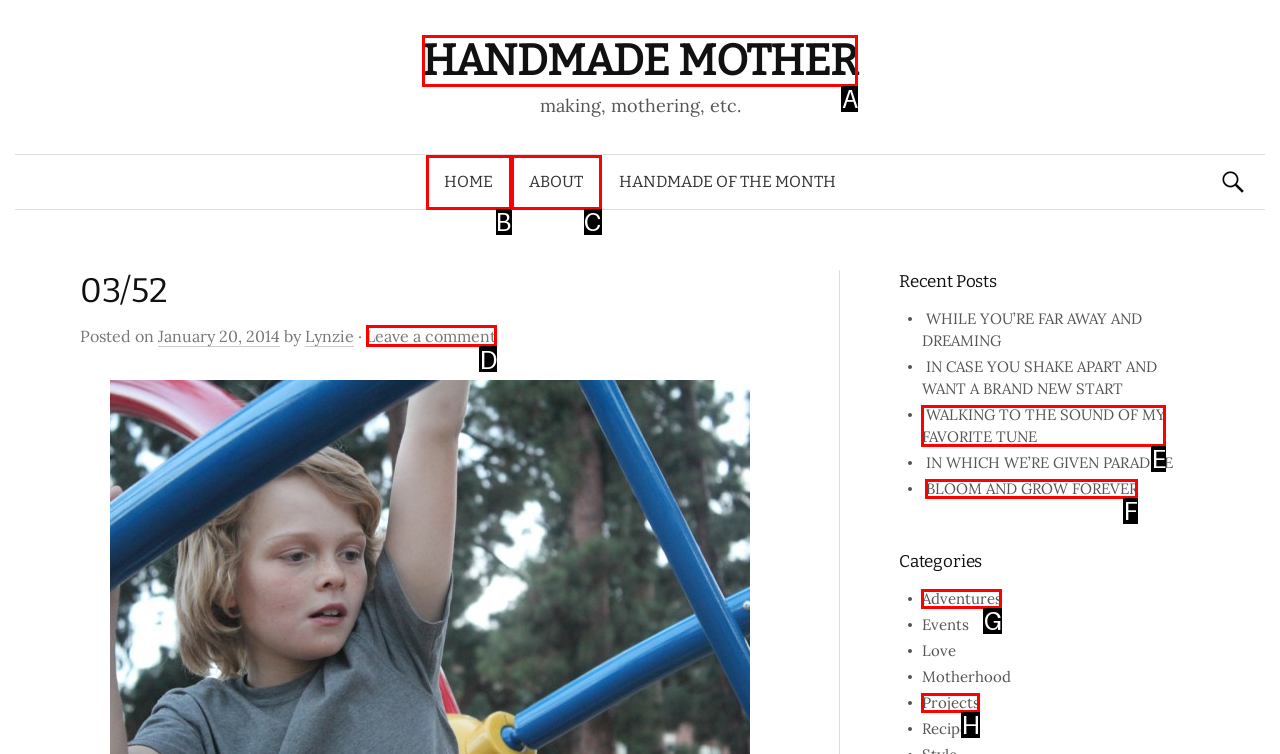For the task: Leave a comment, tell me the letter of the option you should click. Answer with the letter alone.

D